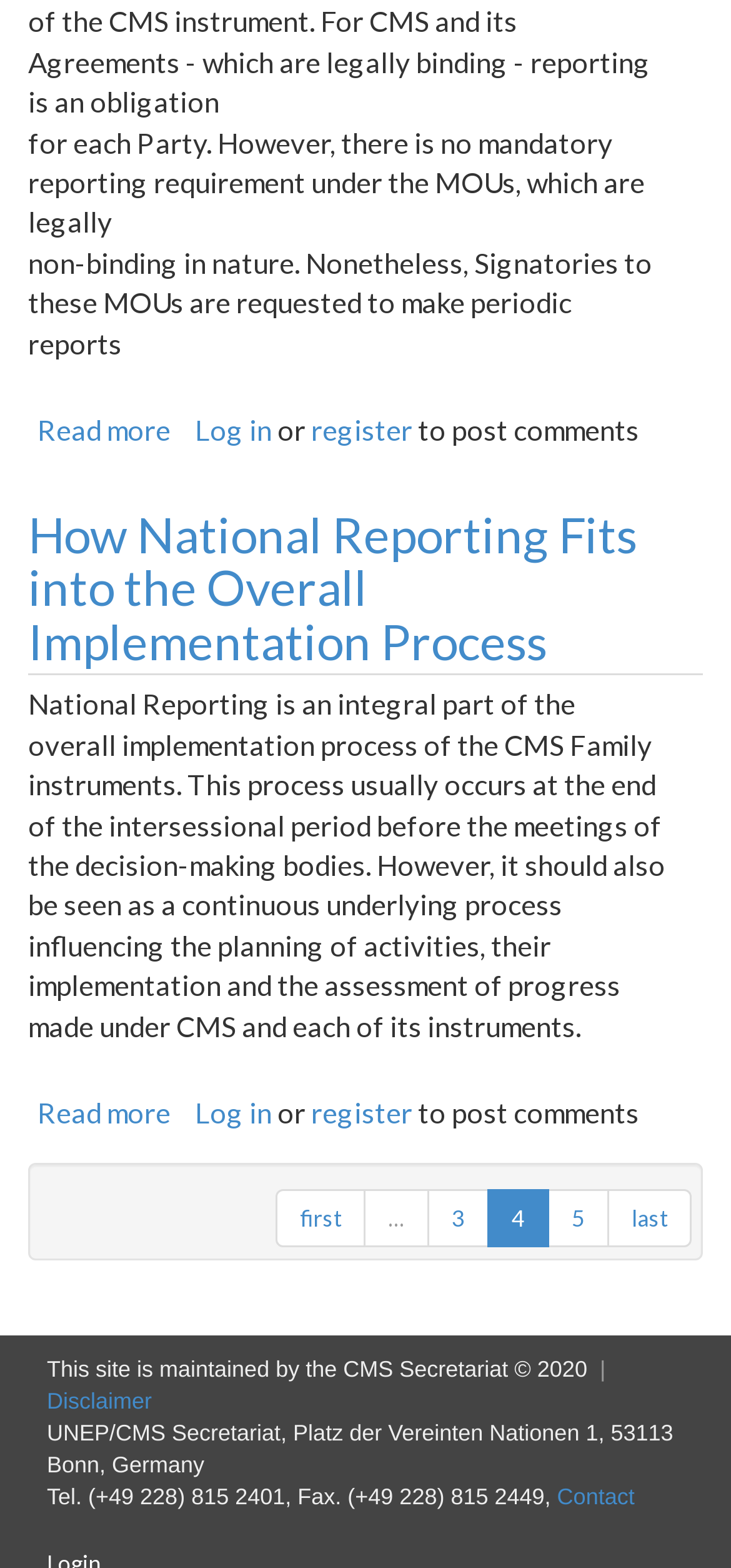What is national reporting?
Answer briefly with a single word or phrase based on the image.

obligation